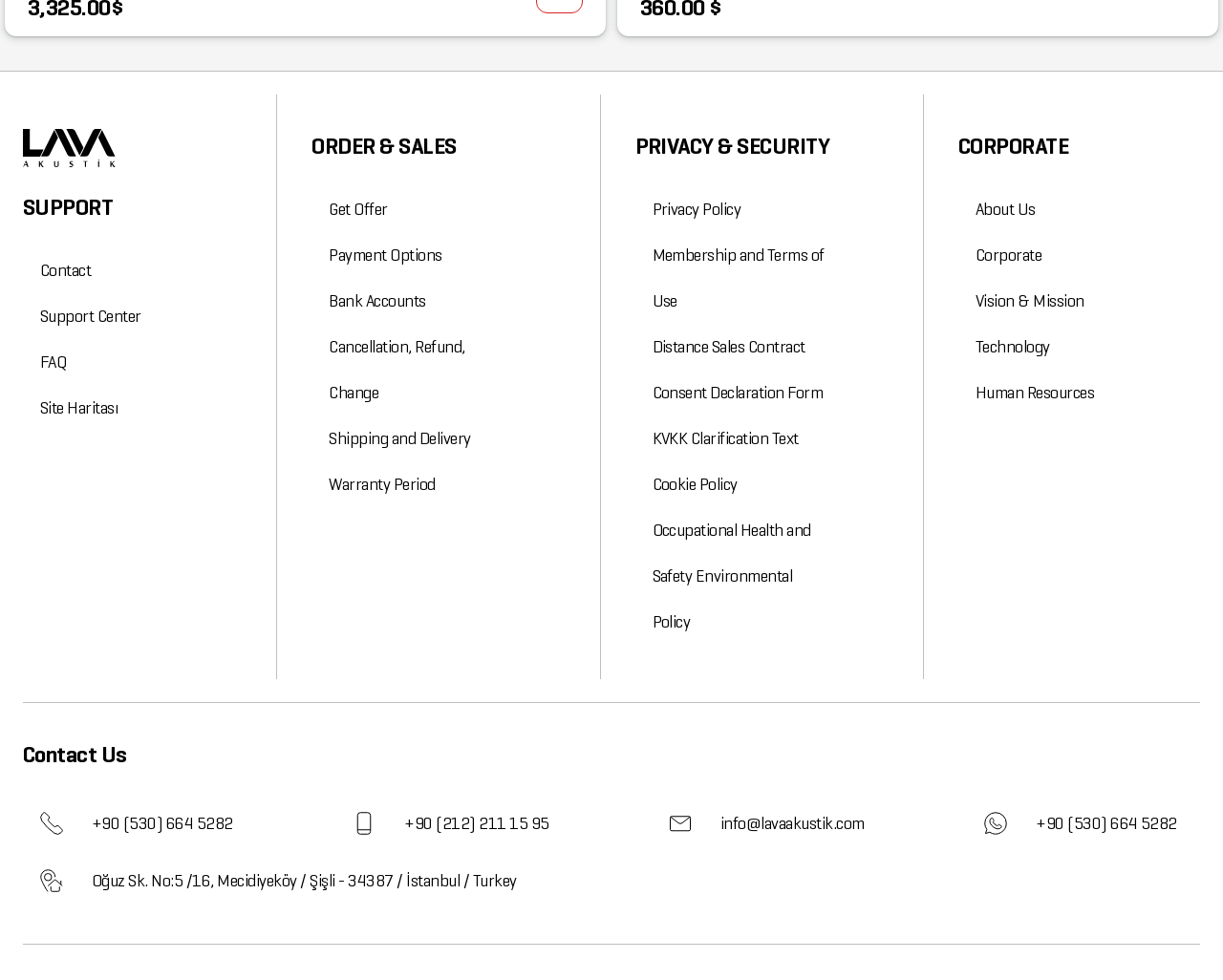Could you find the bounding box coordinates of the clickable area to complete this instruction: "Click on SUPPORT"?

[0.019, 0.197, 0.093, 0.226]